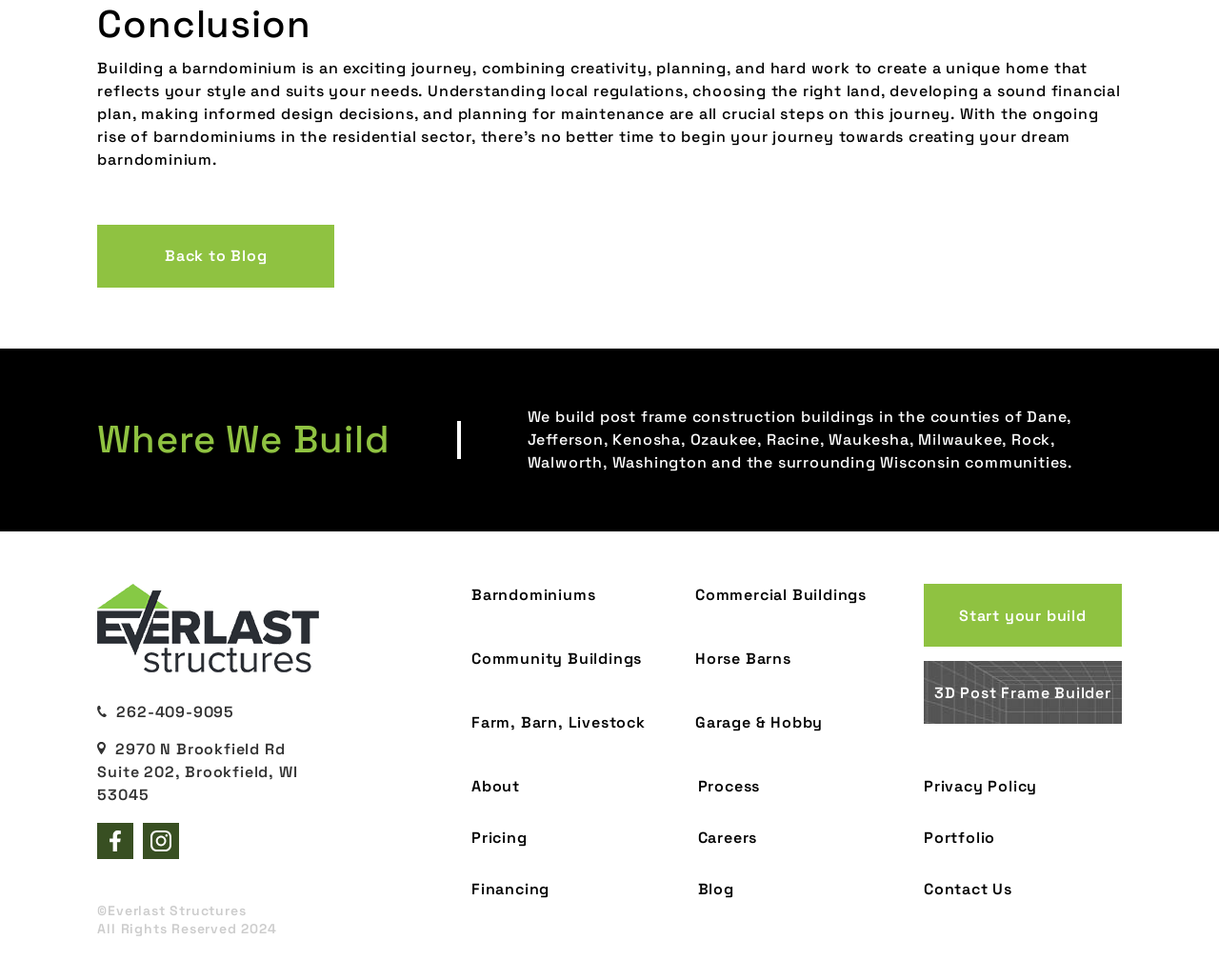What is the address of the company?
Based on the image, respond with a single word or phrase.

2970 N Brookfield Rd Suite 202, Brookfield, WI 53045